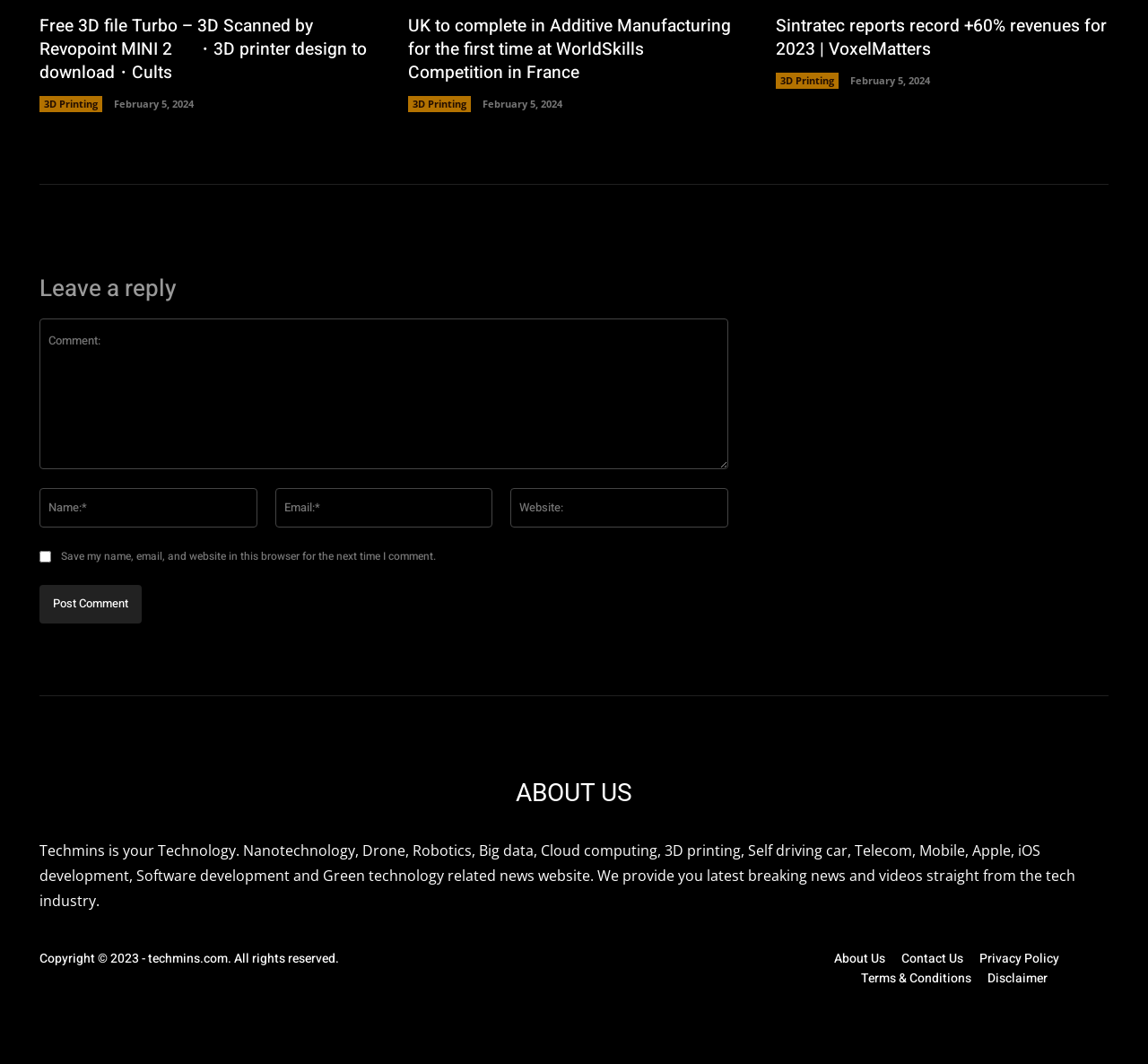Kindly determine the bounding box coordinates for the area that needs to be clicked to execute this instruction: "Leave a reply in the comment box".

[0.034, 0.299, 0.634, 0.441]